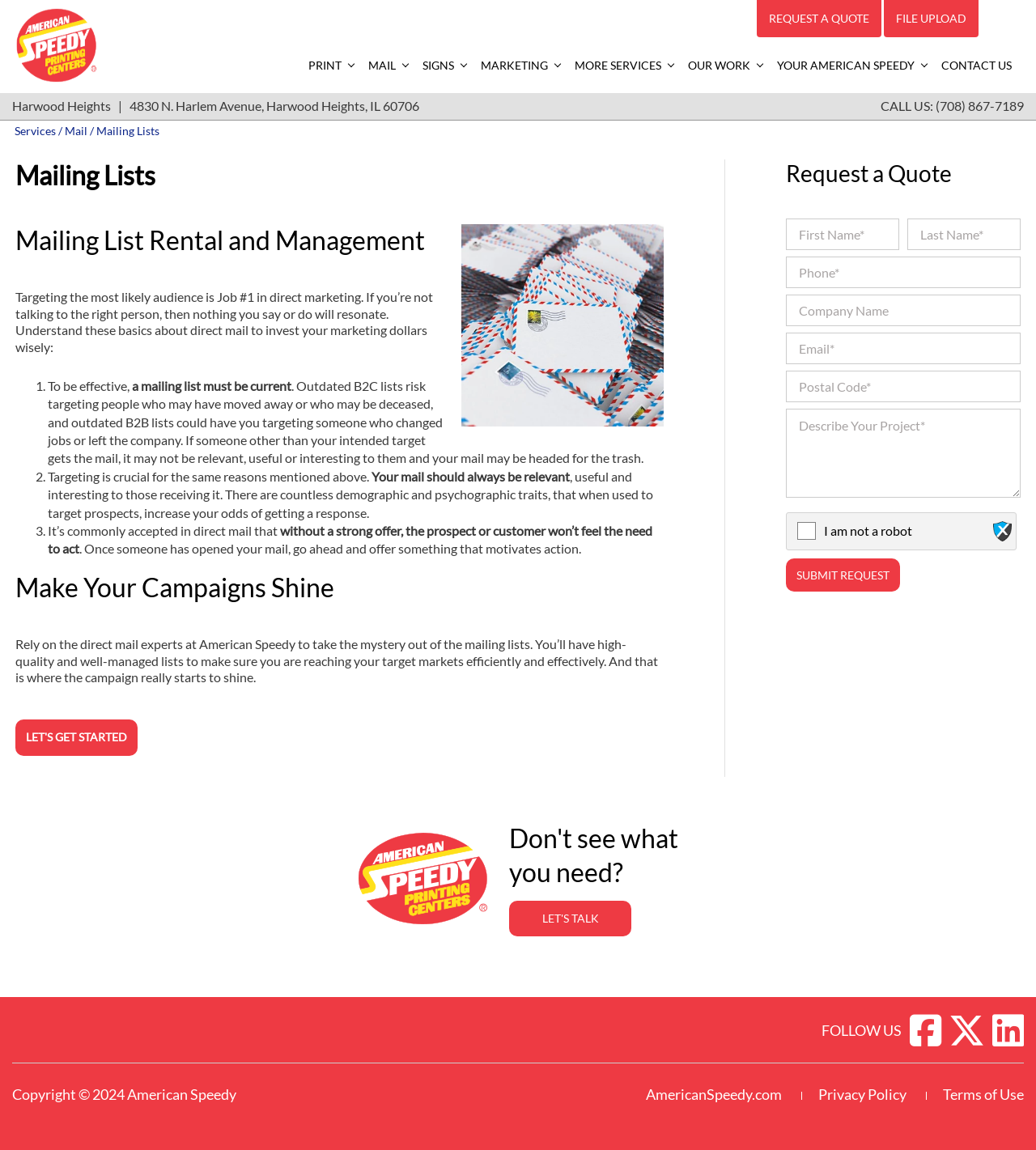From the element description: "name="geo_last_name" placeholder="Last Name*"", extract the bounding box coordinates of the UI element. The coordinates should be expressed as four float numbers between 0 and 1, in the order [left, top, right, bottom].

[0.876, 0.19, 0.985, 0.218]